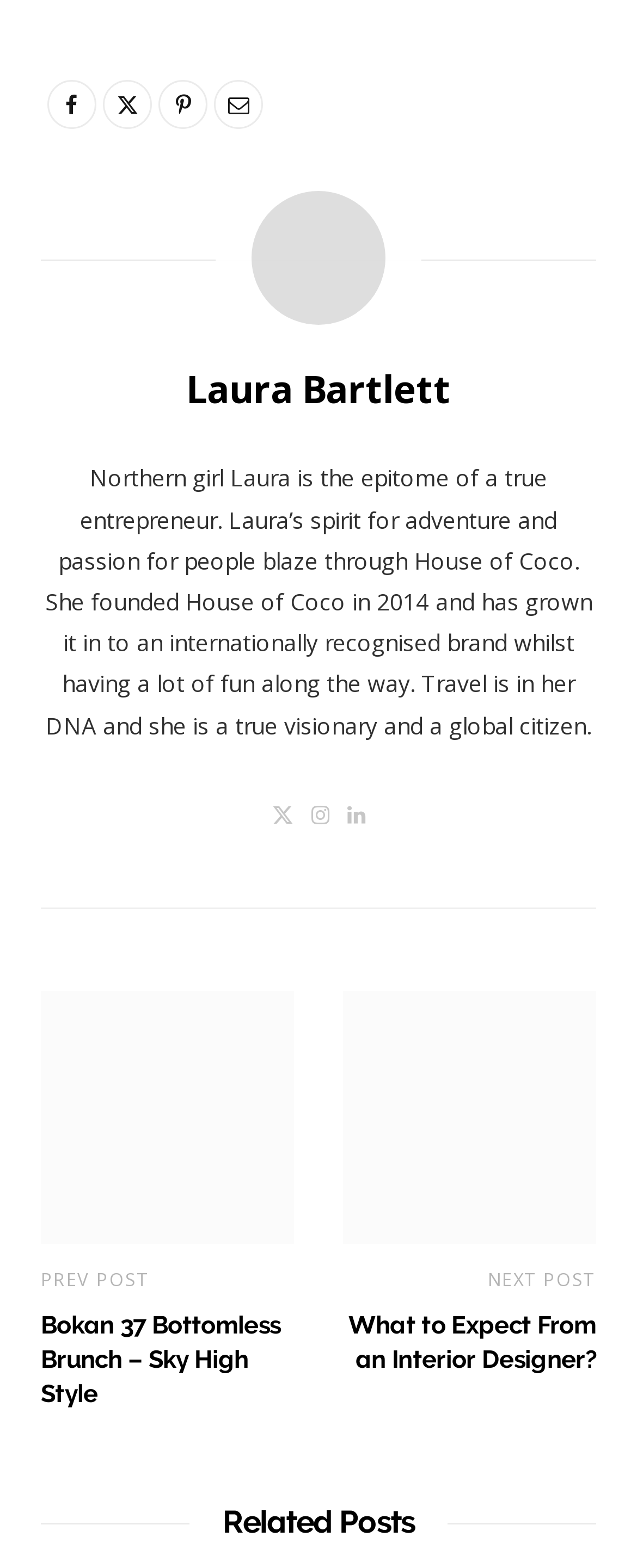Locate the bounding box coordinates of the clickable part needed for the task: "Follow on Twitter".

[0.427, 0.513, 0.46, 0.526]